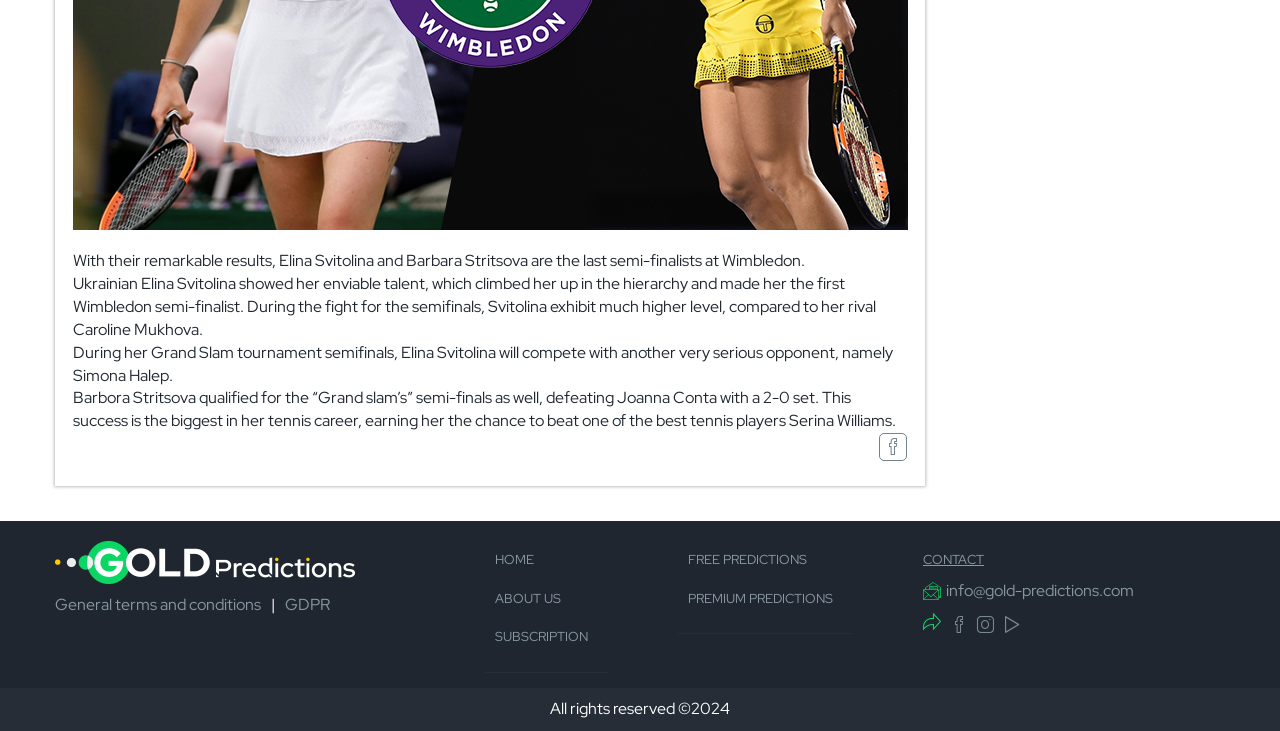Using the format (top-left x, top-left y, bottom-right x, bottom-right y), provide the bounding box coordinates for the described UI element. All values should be floating point numbers between 0 and 1: About us

[0.379, 0.793, 0.475, 0.846]